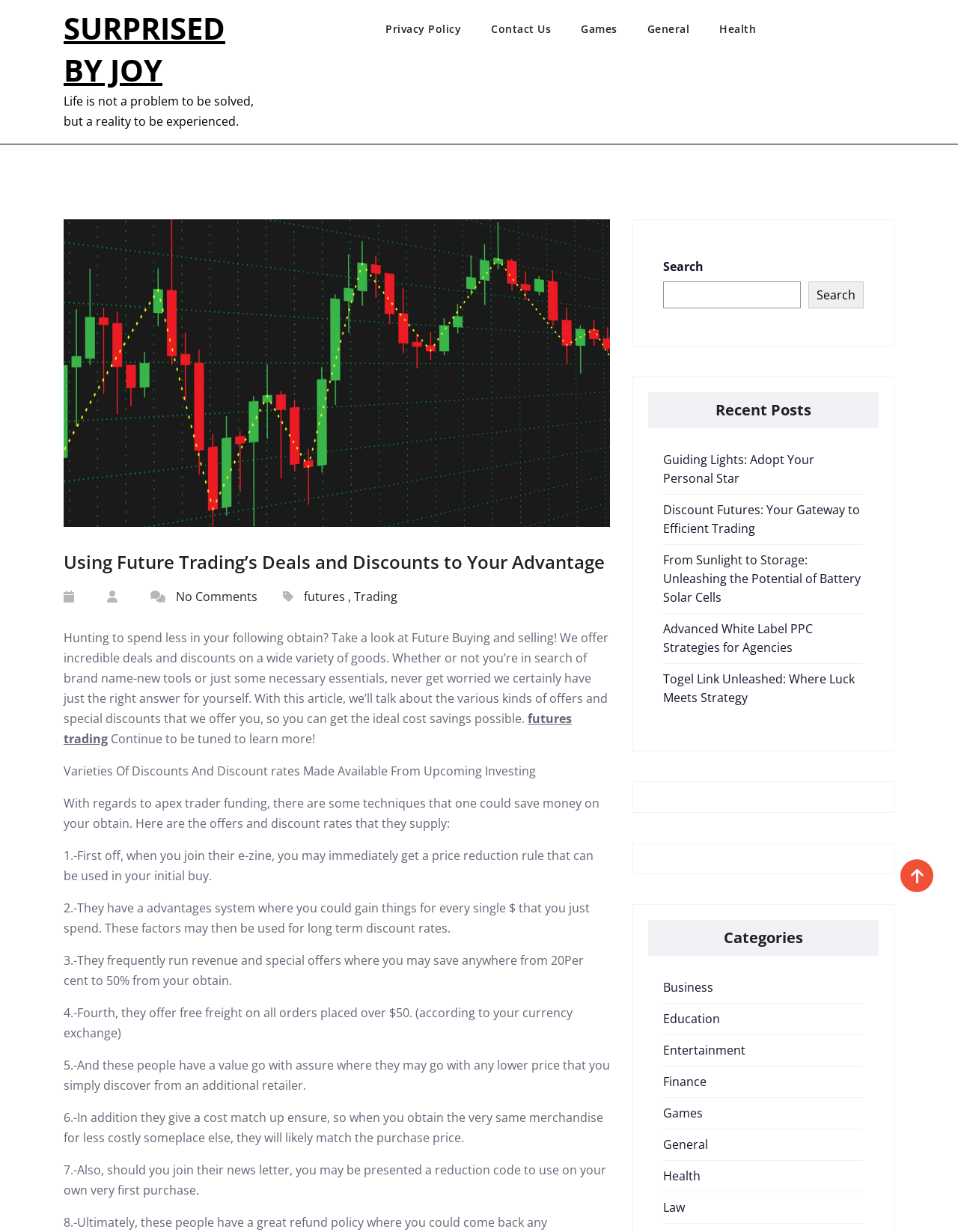Bounding box coordinates are specified in the format (top-left x, top-left y, bottom-right x, bottom-right y). All values are floating point numbers bounded between 0 and 1. Please provide the bounding box coordinate of the region this sentence describes: futures trading

[0.066, 0.577, 0.597, 0.606]